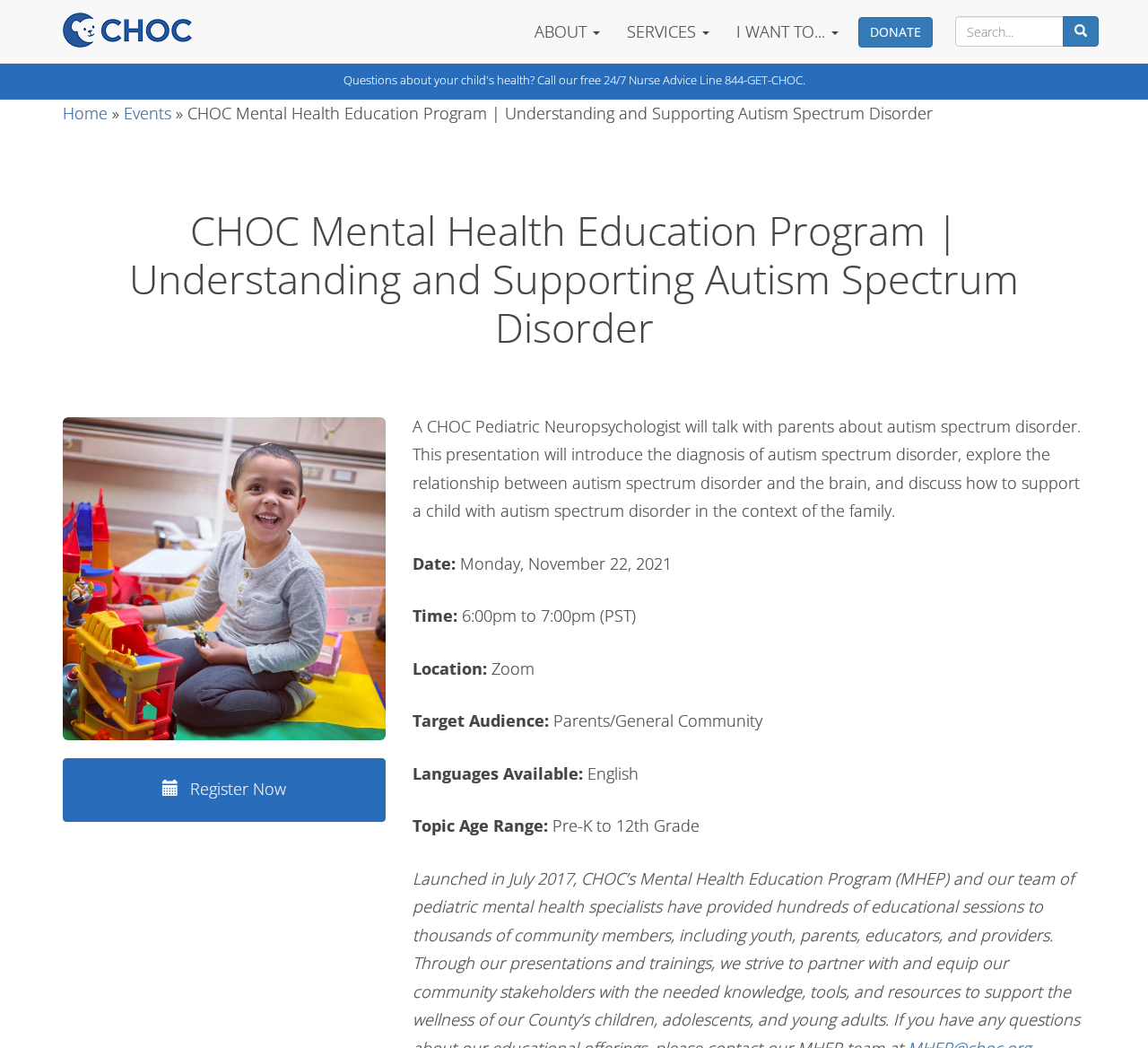Please provide the bounding box coordinates for the element that needs to be clicked to perform the following instruction: "Click the 'CHOC' link". The coordinates should be given as four float numbers between 0 and 1, i.e., [left, top, right, bottom].

[0.043, 0.009, 0.179, 0.043]